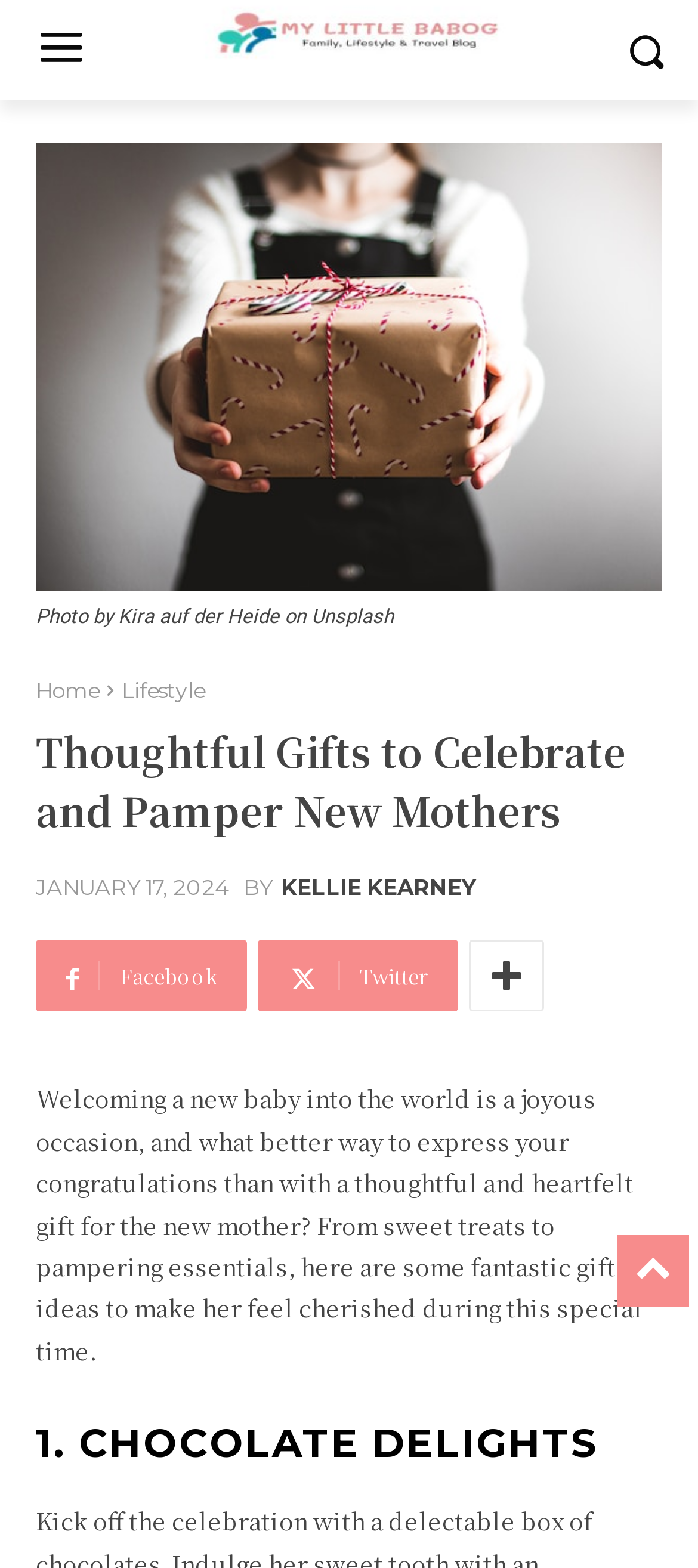Predict the bounding box of the UI element based on the description: "title="More"". The coordinates should be four float numbers between 0 and 1, formatted as [left, top, right, bottom].

[0.672, 0.6, 0.779, 0.645]